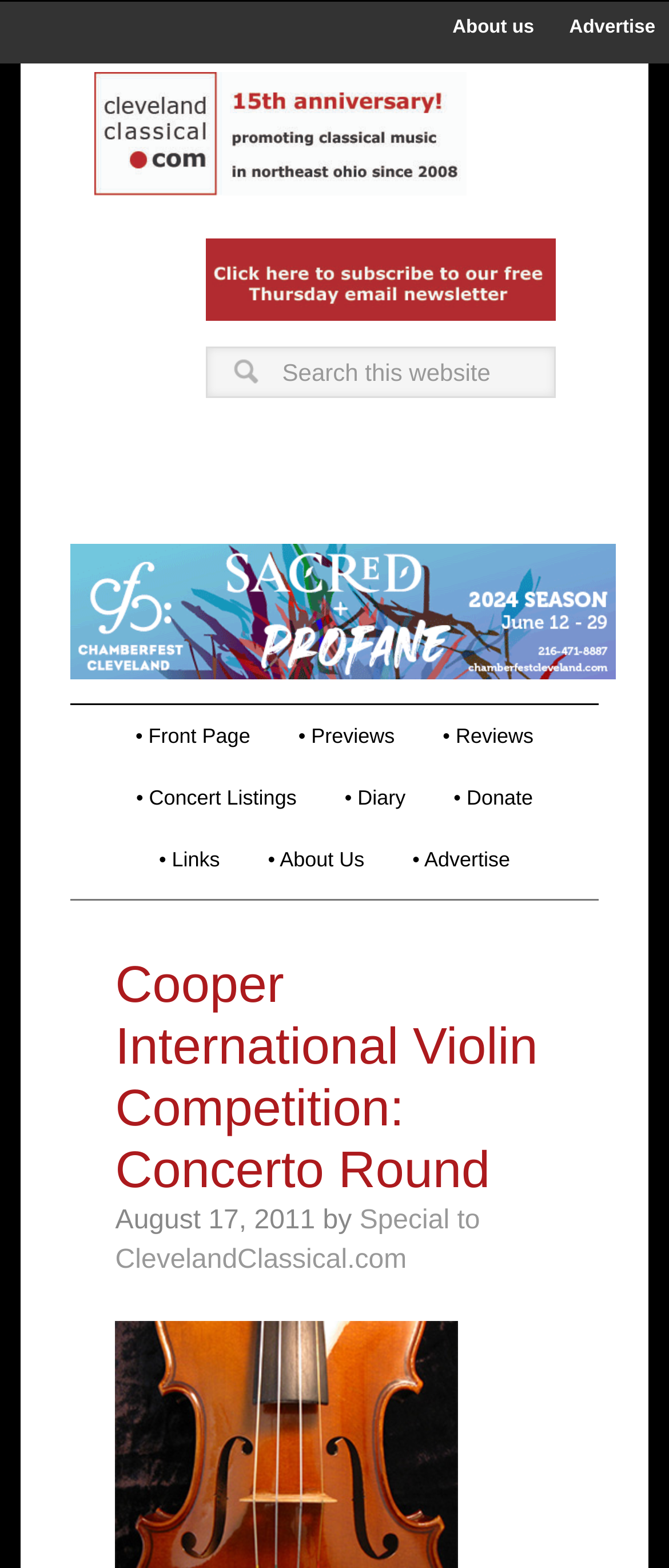Determine the bounding box coordinates for the HTML element described here: "• Previews".

[0.415, 0.45, 0.621, 0.489]